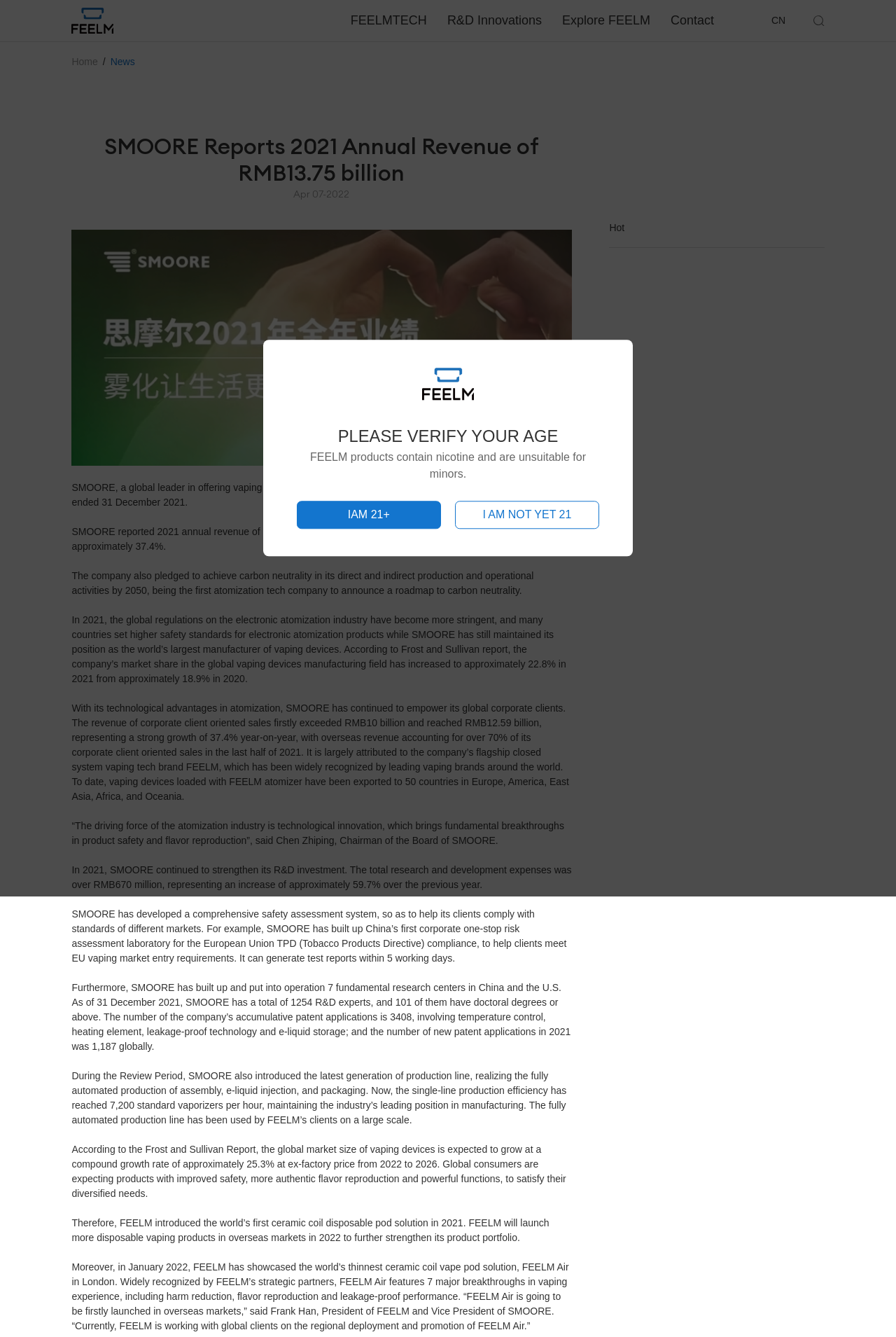Could you determine the bounding box coordinates of the clickable element to complete the instruction: "Verify your age by clicking 'I AM 21+'"? Provide the coordinates as four float numbers between 0 and 1, i.e., [left, top, right, bottom].

[0.331, 0.375, 0.492, 0.396]